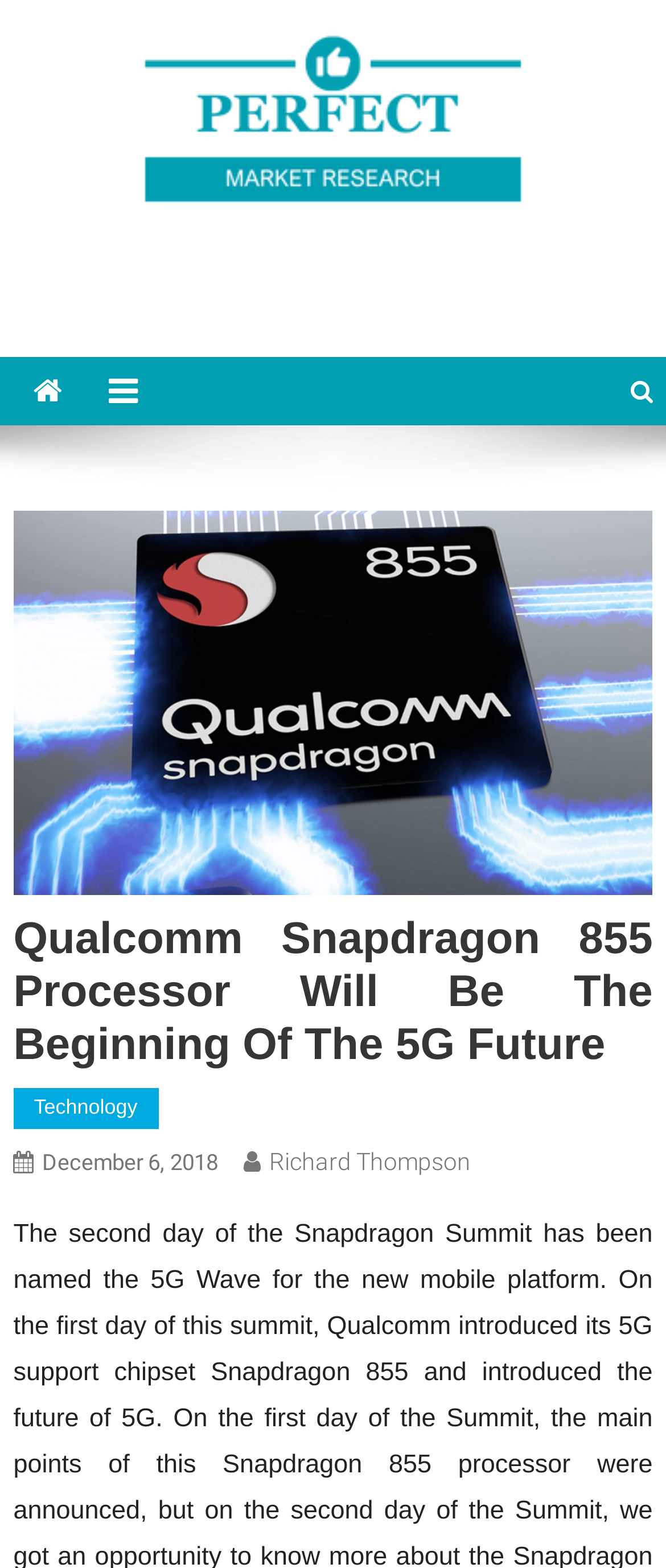Generate the text content of the main headline of the webpage.

Qualcomm Snapdragon 855 Processor Will Be The Beginning Of The 5G Future